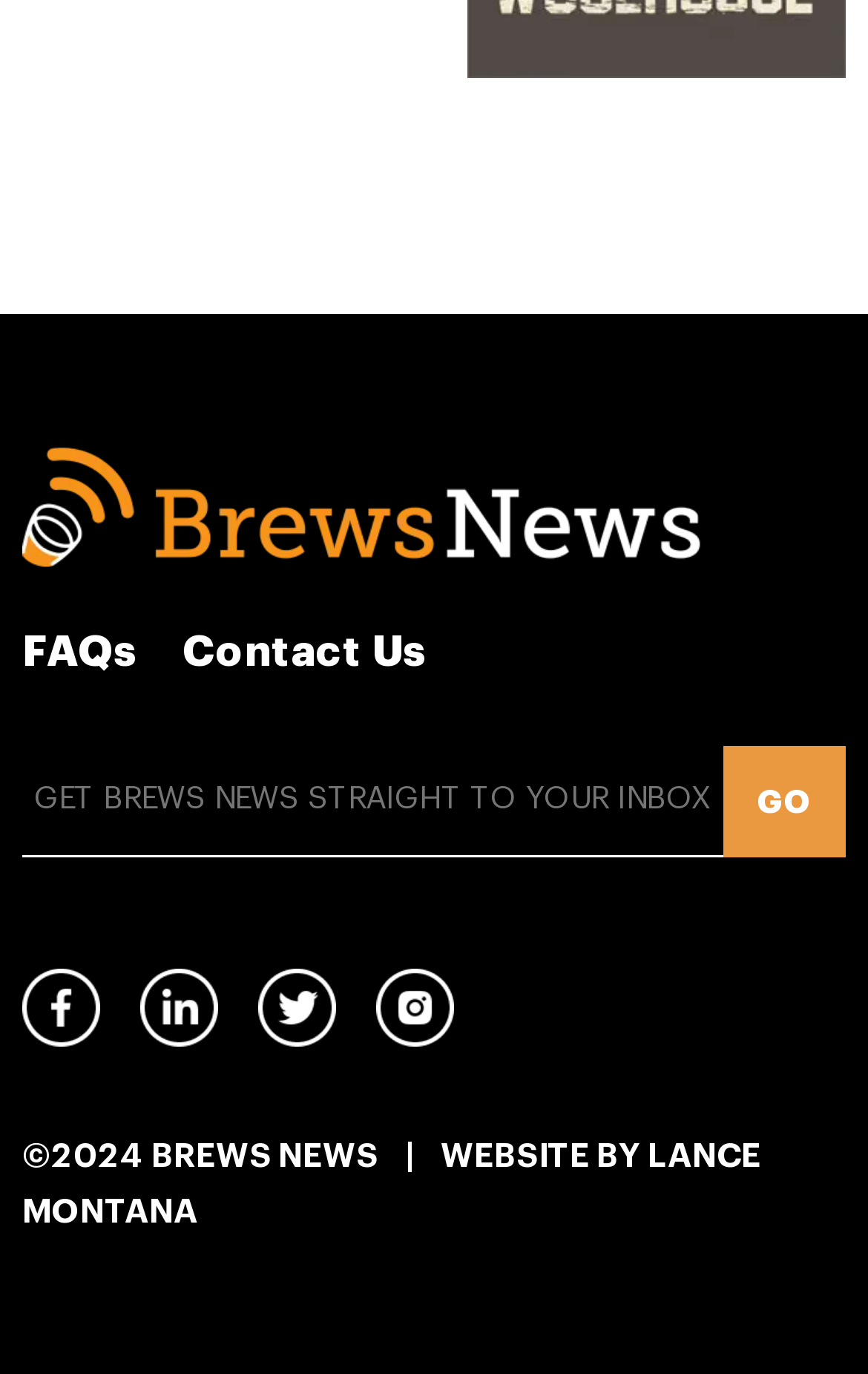Identify the bounding box coordinates of the region that needs to be clicked to carry out this instruction: "Click the Starward logo". Provide these coordinates as four float numbers ranging from 0 to 1, i.e., [left, top, right, bottom].

[0.026, 0.033, 0.462, 0.061]